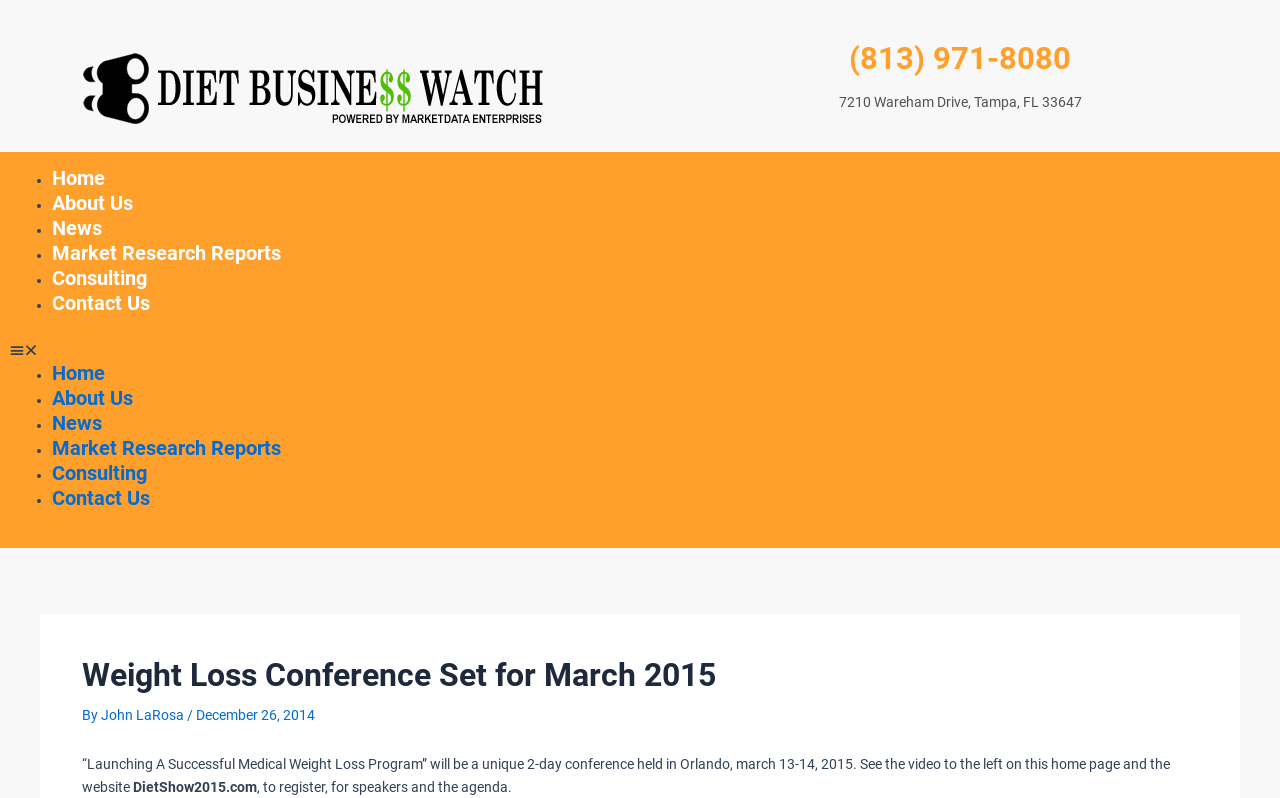What is the topic of the conference mentioned on the webpage?
Please give a detailed answer to the question using the information shown in the image.

The topic of the conference can be inferred from the StaticText element with the text '“Launching A Successful Medical Weight Loss Program” will be a unique 2-day conference held in Orlando, march 13-14, 2015.' which is located in the main content area of the webpage.